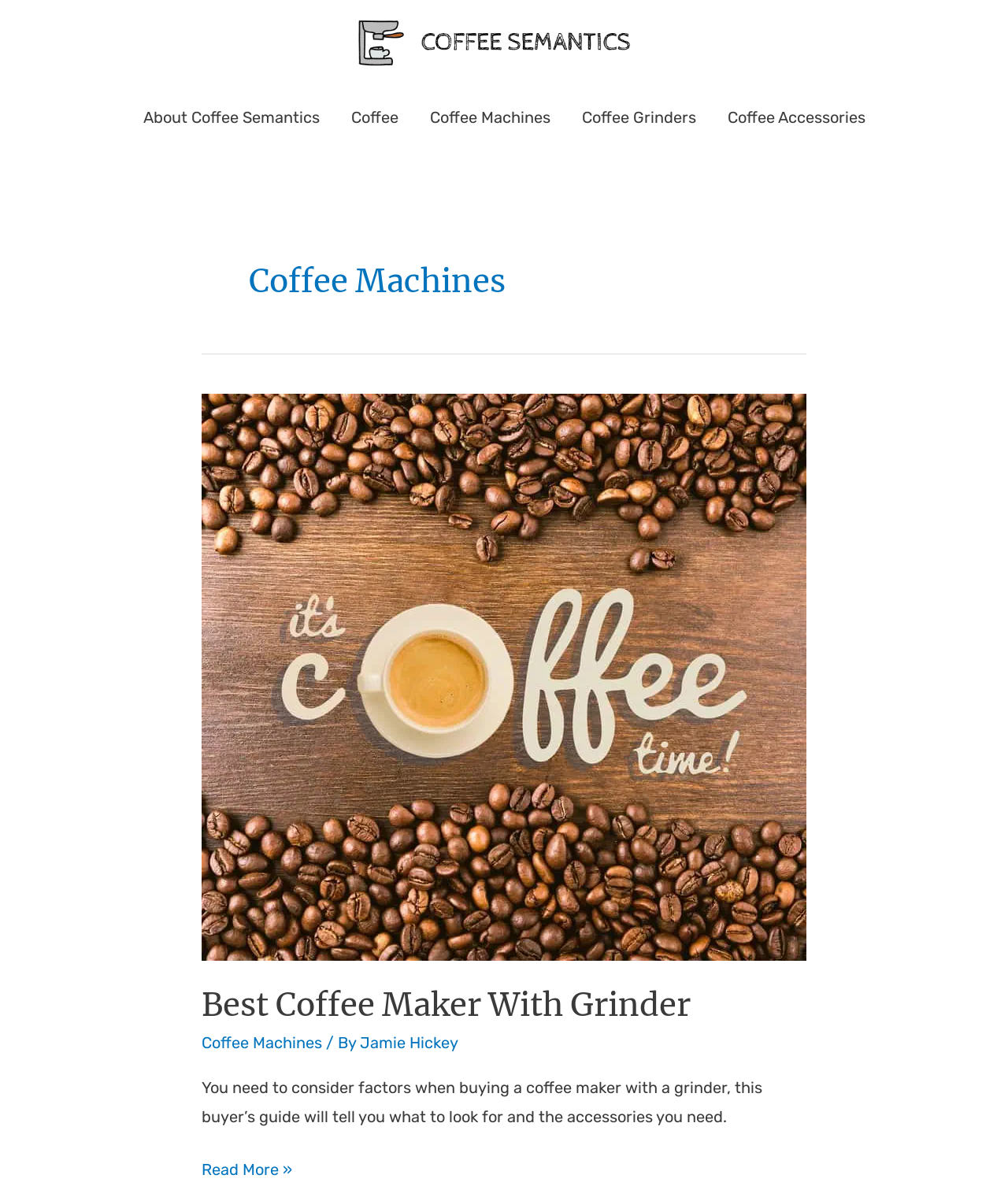Please determine the bounding box coordinates of the element to click on in order to accomplish the following task: "Click on the 'Coffee Semantics' link". Ensure the coordinates are four float numbers ranging from 0 to 1, i.e., [left, top, right, bottom].

[0.336, 0.027, 0.648, 0.043]